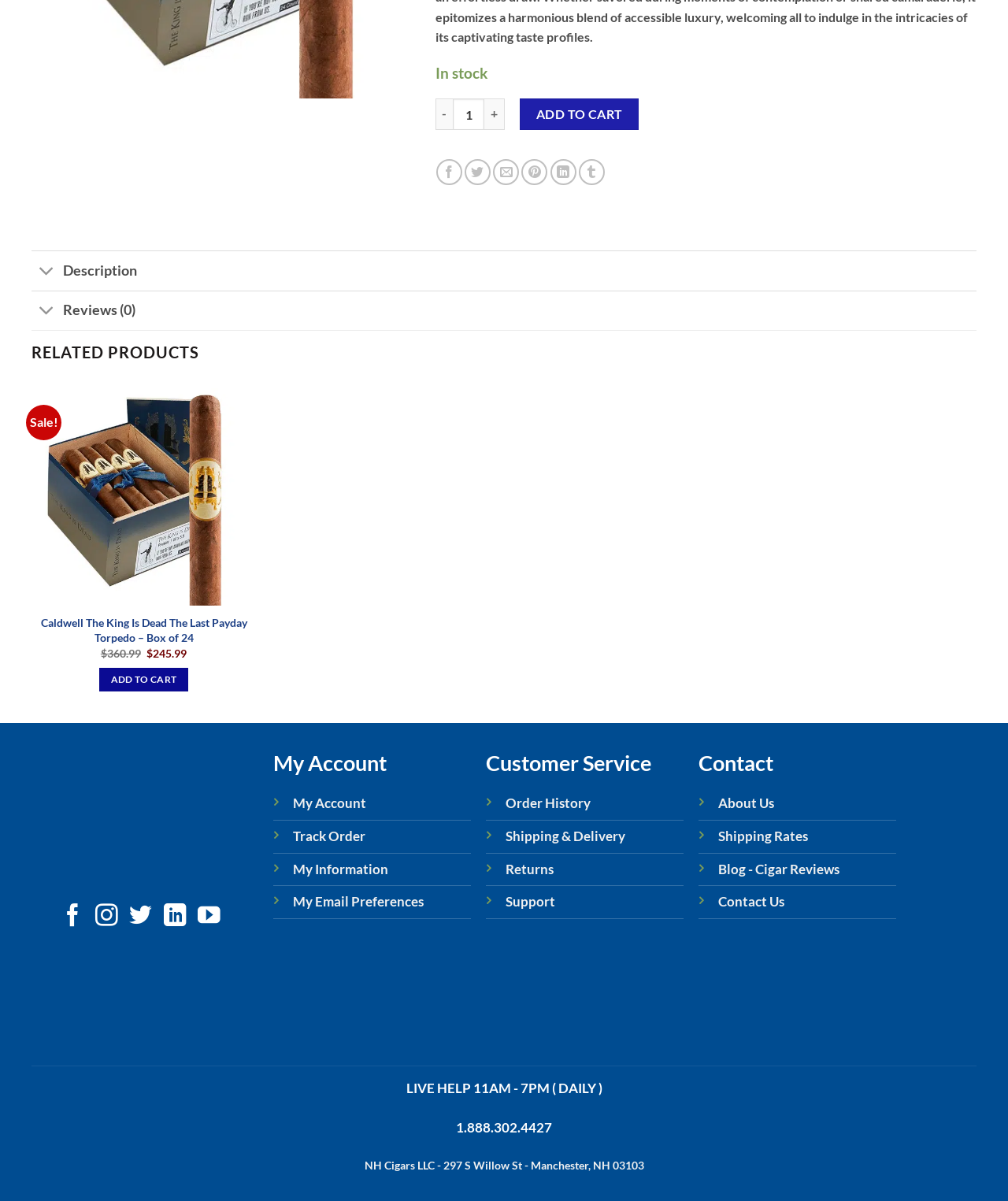Identify the bounding box of the UI element that matches this description: "Reviews (0)".

[0.031, 0.242, 0.969, 0.275]